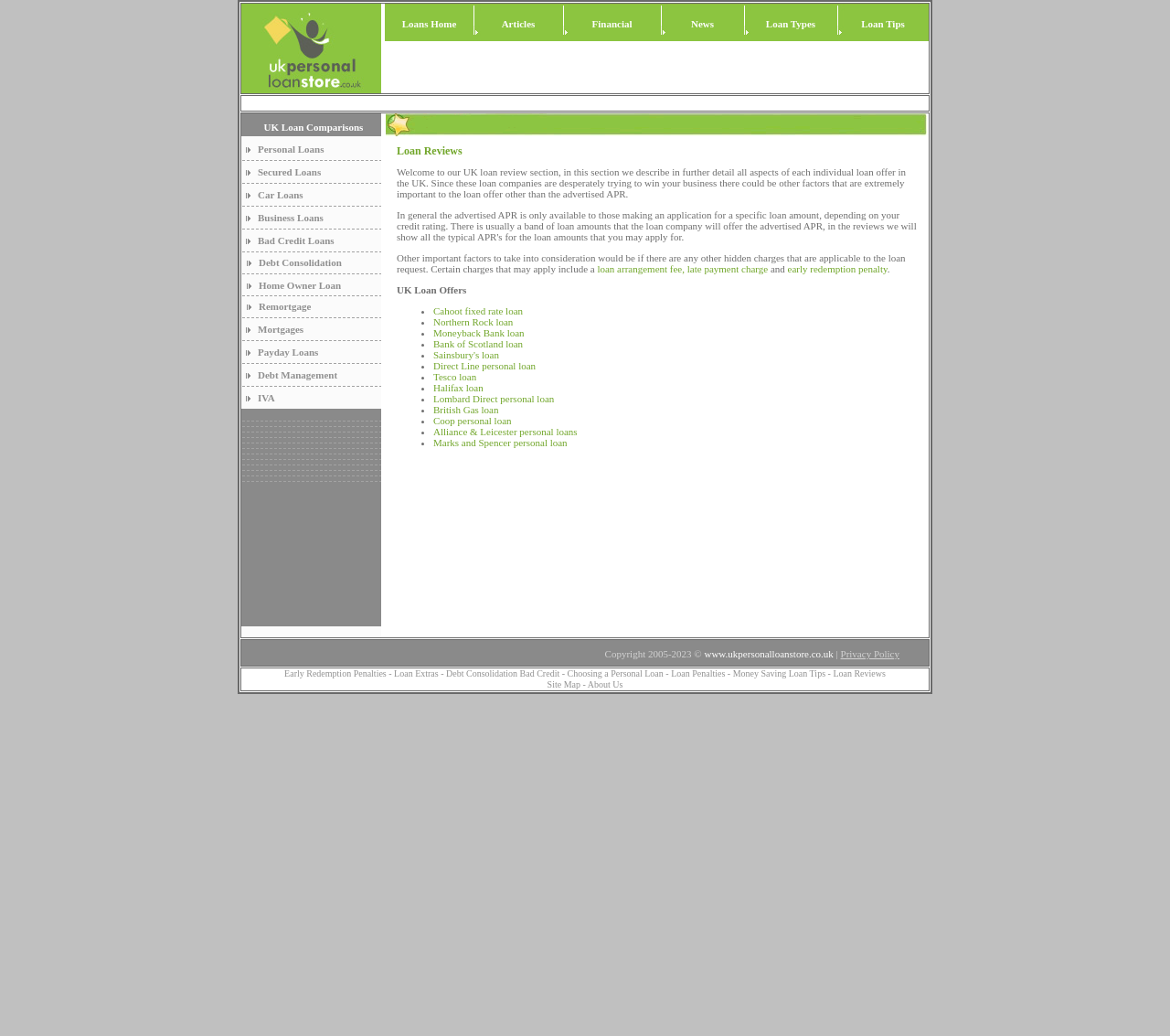Give a one-word or short-phrase answer to the following question: 
What is the purpose of the webpage?

To provide loan information